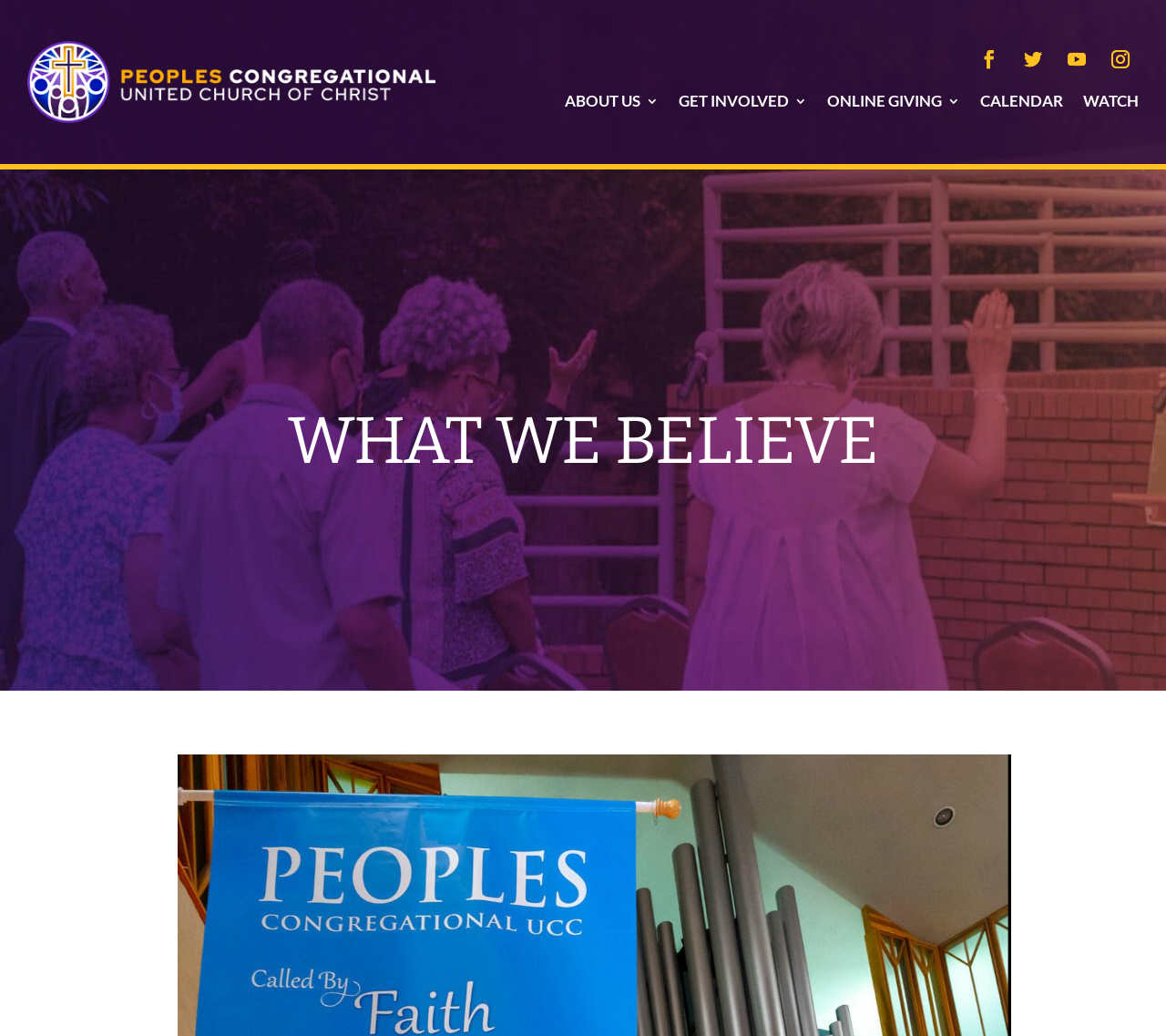How many social media links are there?
Please give a detailed and elaborate answer to the question.

I counted the number of links with Unicode characters (, , , ) which are commonly used to represent social media icons, and found that there are 4 of them.